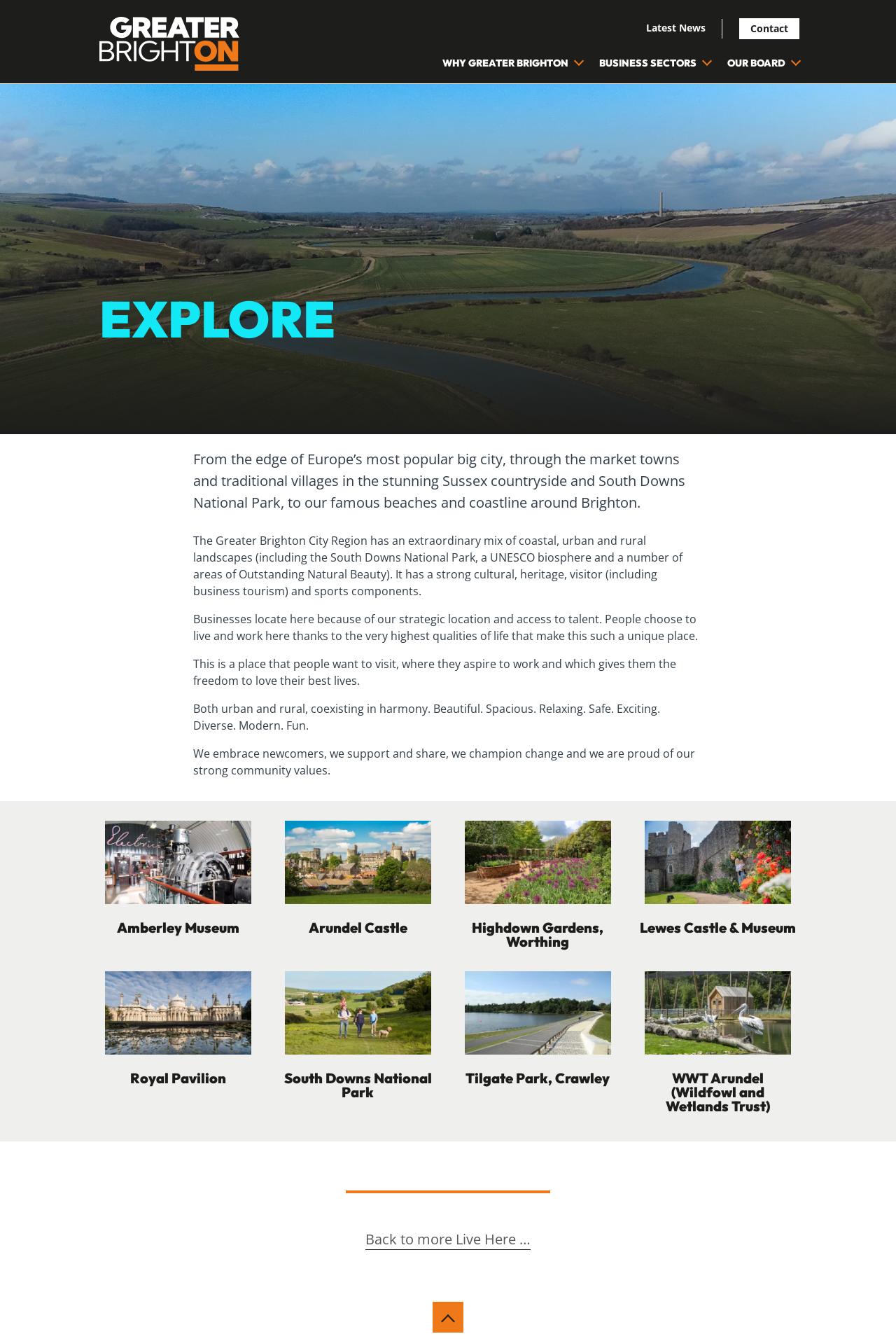What is the main theme of the images displayed on the webpage?
Provide a one-word or short-phrase answer based on the image.

Tourist attractions